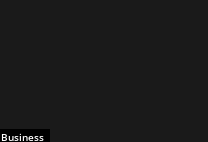Interpret the image and provide an in-depth description.

The image features a bold heading labeled "Business," designed to attract attention and indicate the content's focus on business-related topics. Set against a dark background, the text is presented in a simple yet impactful style, making it easily readable. The heading likely serves as part of a navigation or category section on the webpage, guiding users towards articles or resources related to business themes. This visual cue reinforces the organization of information and enhances user experience by distinctly categorizing relevant content.